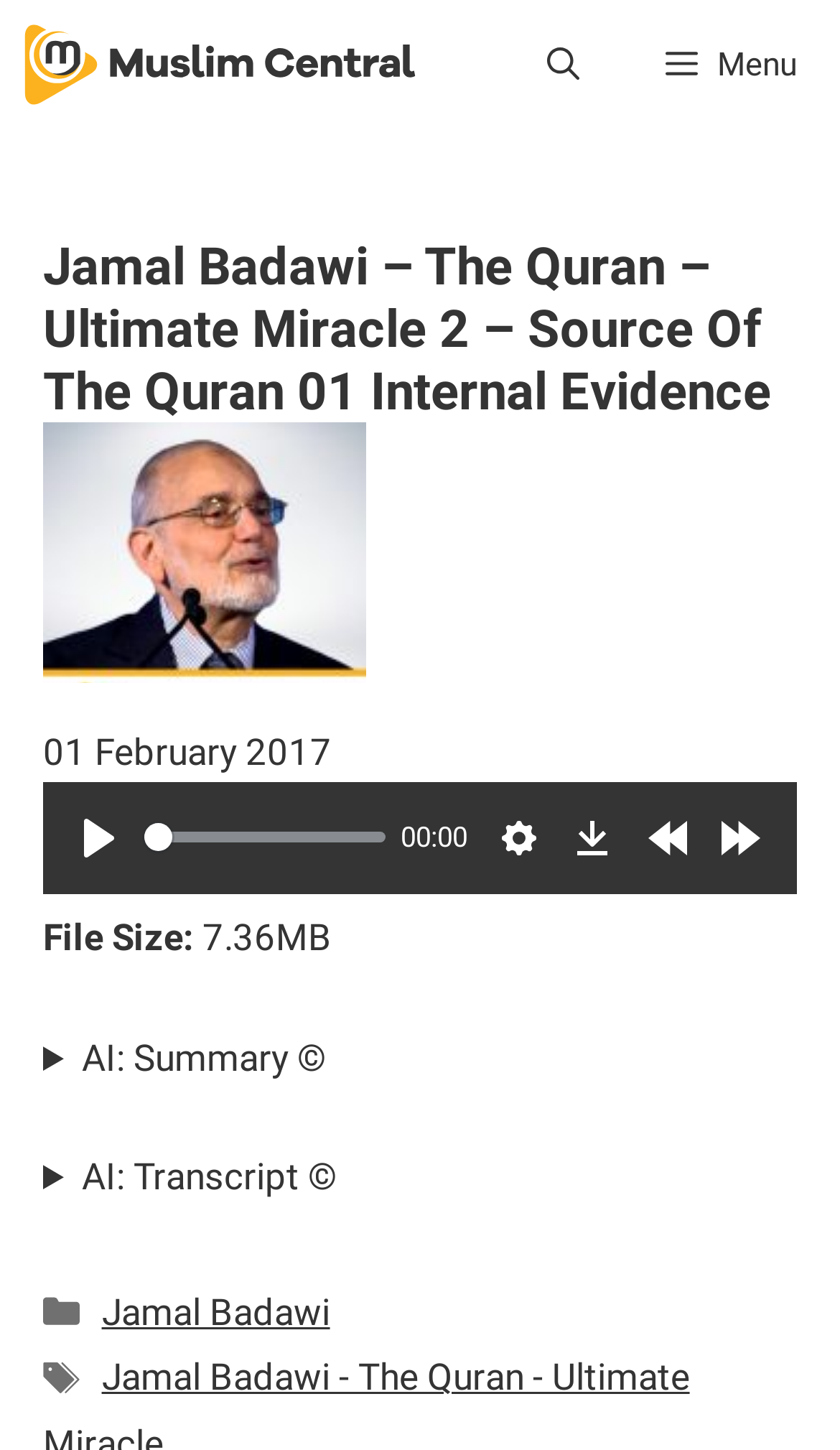Determine the bounding box coordinates for the area that needs to be clicked to fulfill this task: "Adjust the seek slider". The coordinates must be given as four float numbers between 0 and 1, i.e., [left, top, right, bottom].

[0.172, 0.564, 0.458, 0.592]